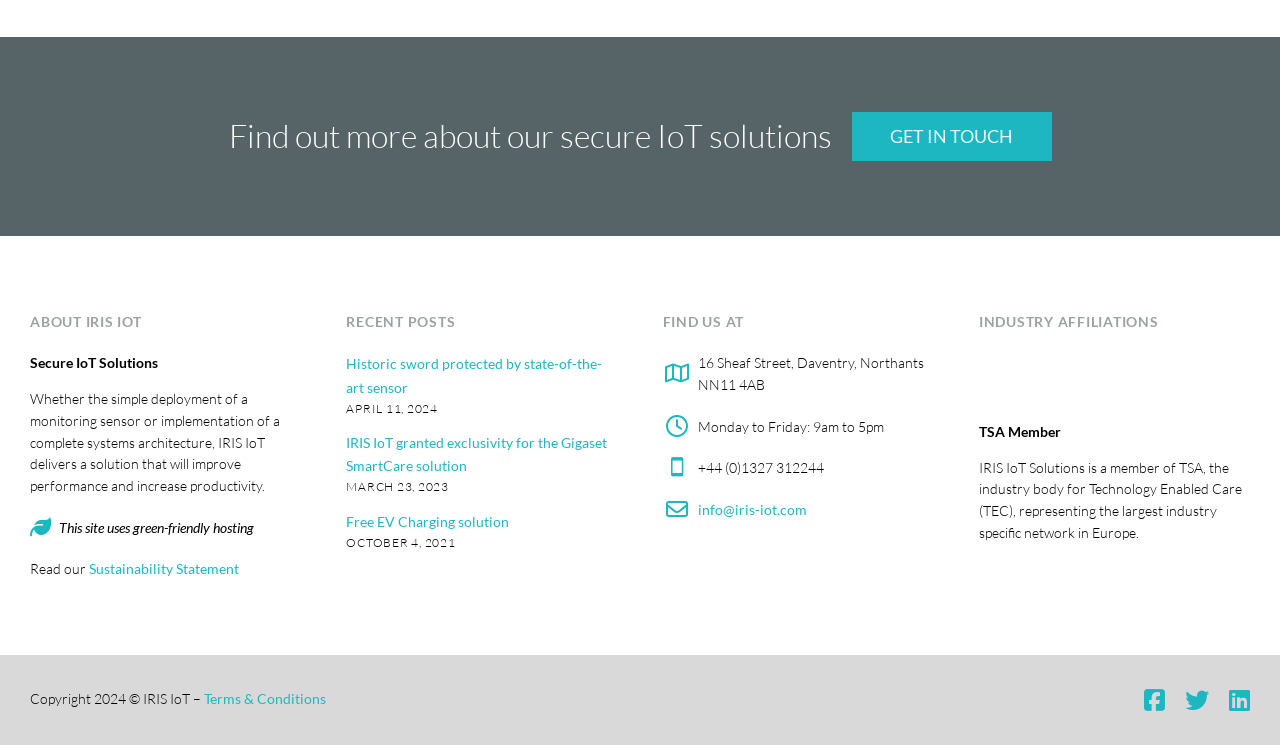Calculate the bounding box coordinates of the UI element given the description: "Follow us on LinkedIn".

[0.96, 0.924, 0.977, 0.956]